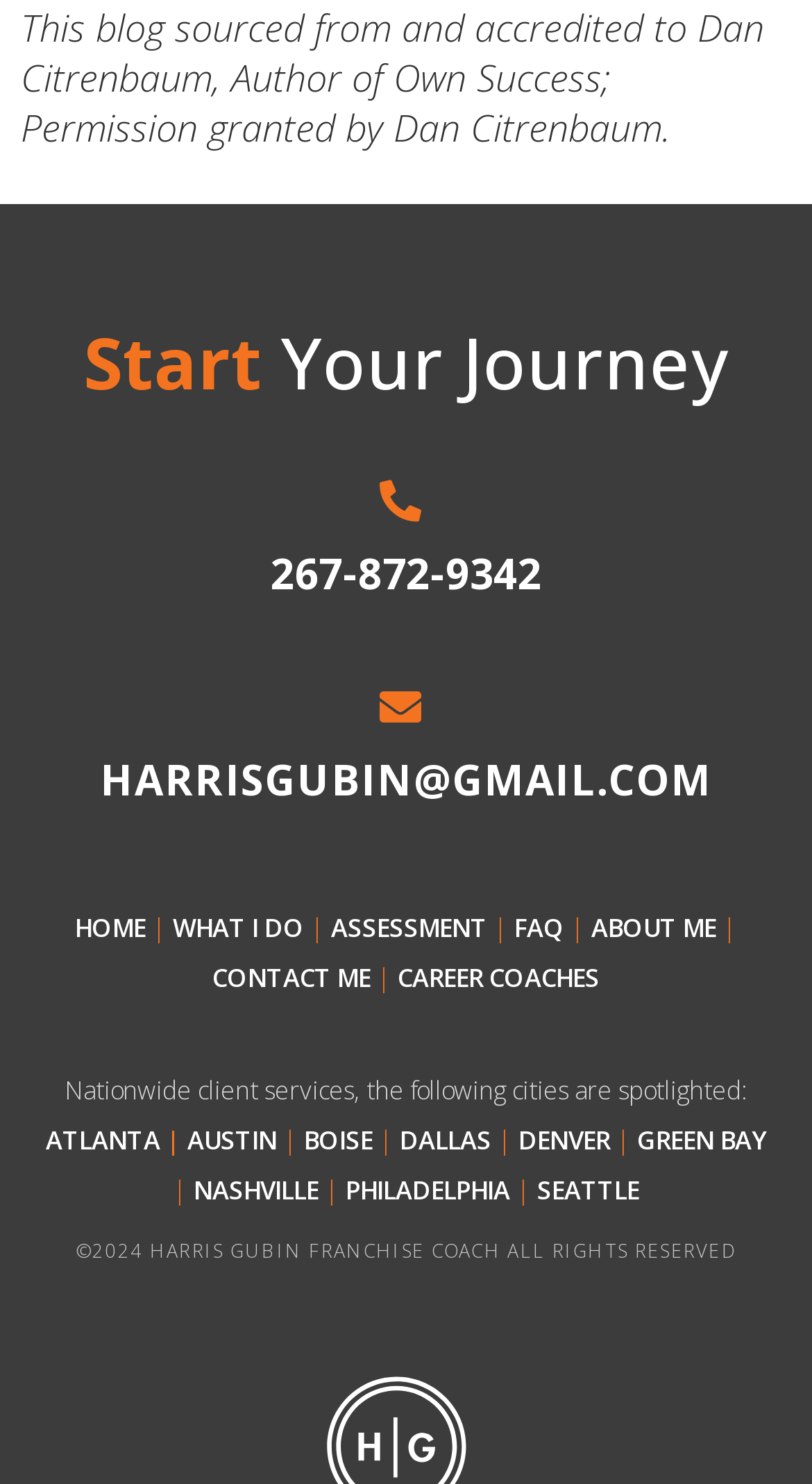What is the contact email of the author?
Using the image, respond with a single word or phrase.

HARRISGUBIN@GMAIL.COM